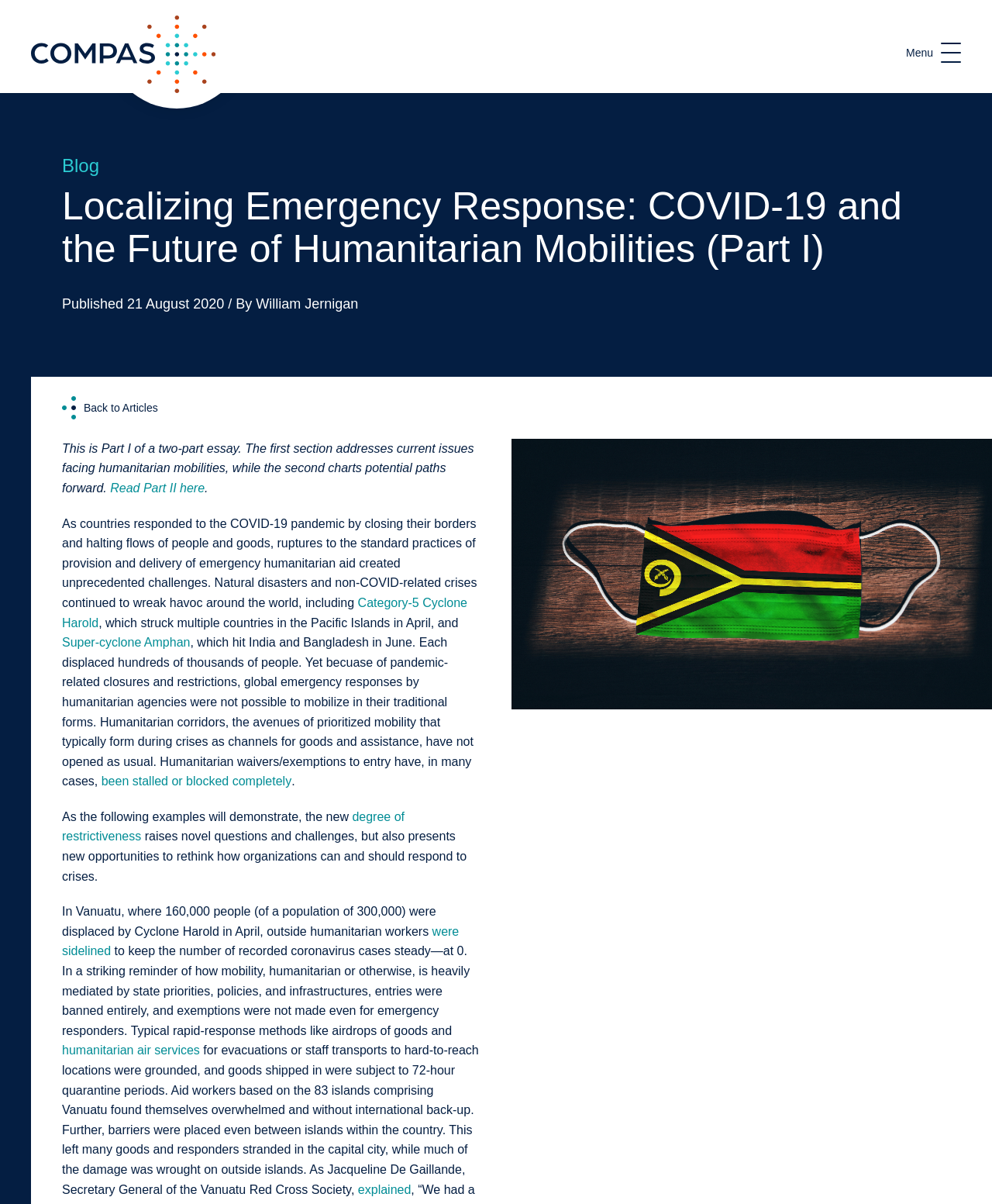What is the purpose of humanitarian corridors?
Look at the image and answer the question with a single word or phrase.

Channels for goods and assistance